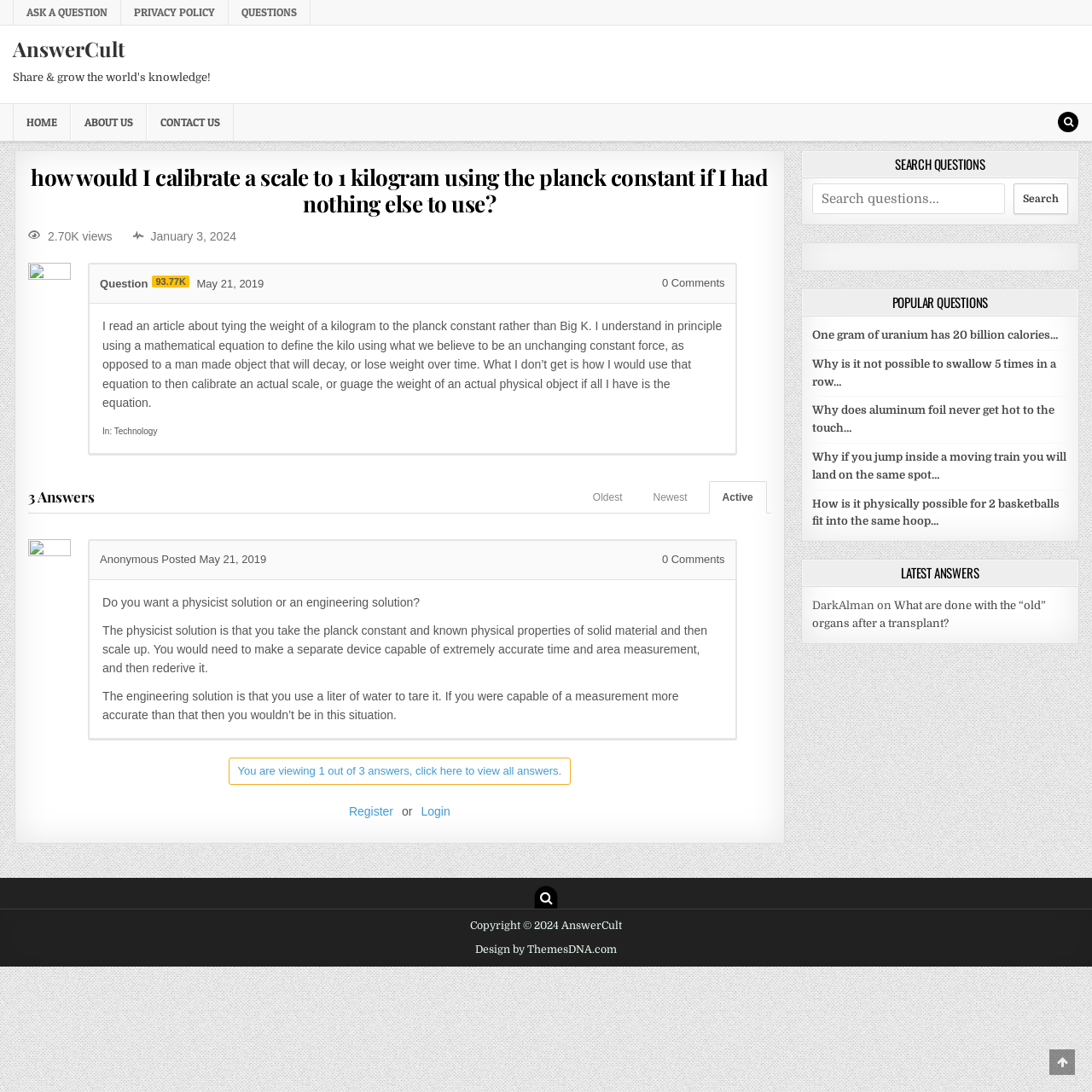Given the element description, predict the bounding box coordinates in the format (top-left x, top-left y, bottom-right x, bottom-right y). Make sure all values are between 0 and 1. Here is the element description: Posted May 21, 2019

[0.148, 0.507, 0.244, 0.518]